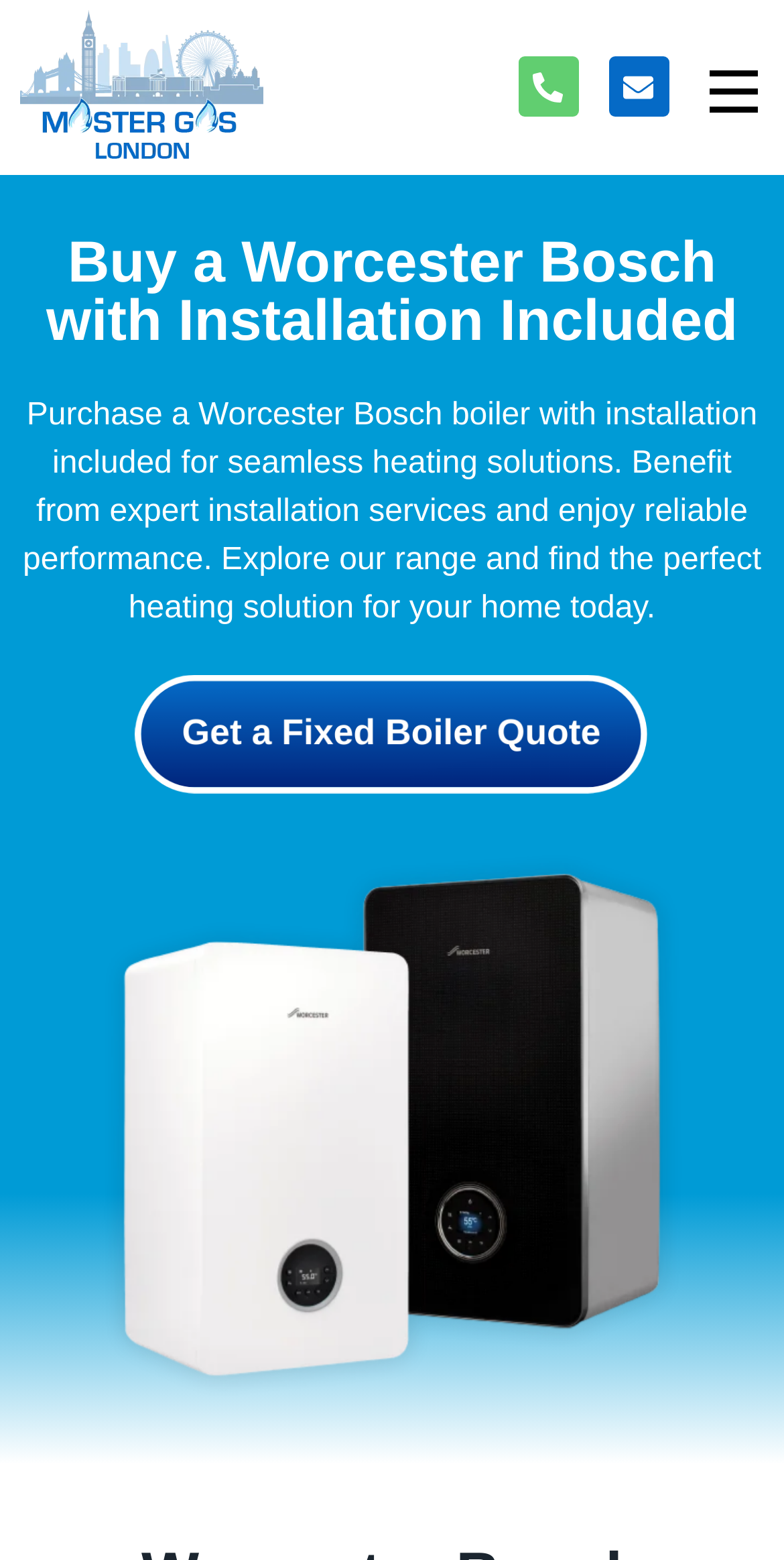What is the price range for Worcester Bosch boilers?
Look at the screenshot and give a one-word or phrase answer.

From £2445